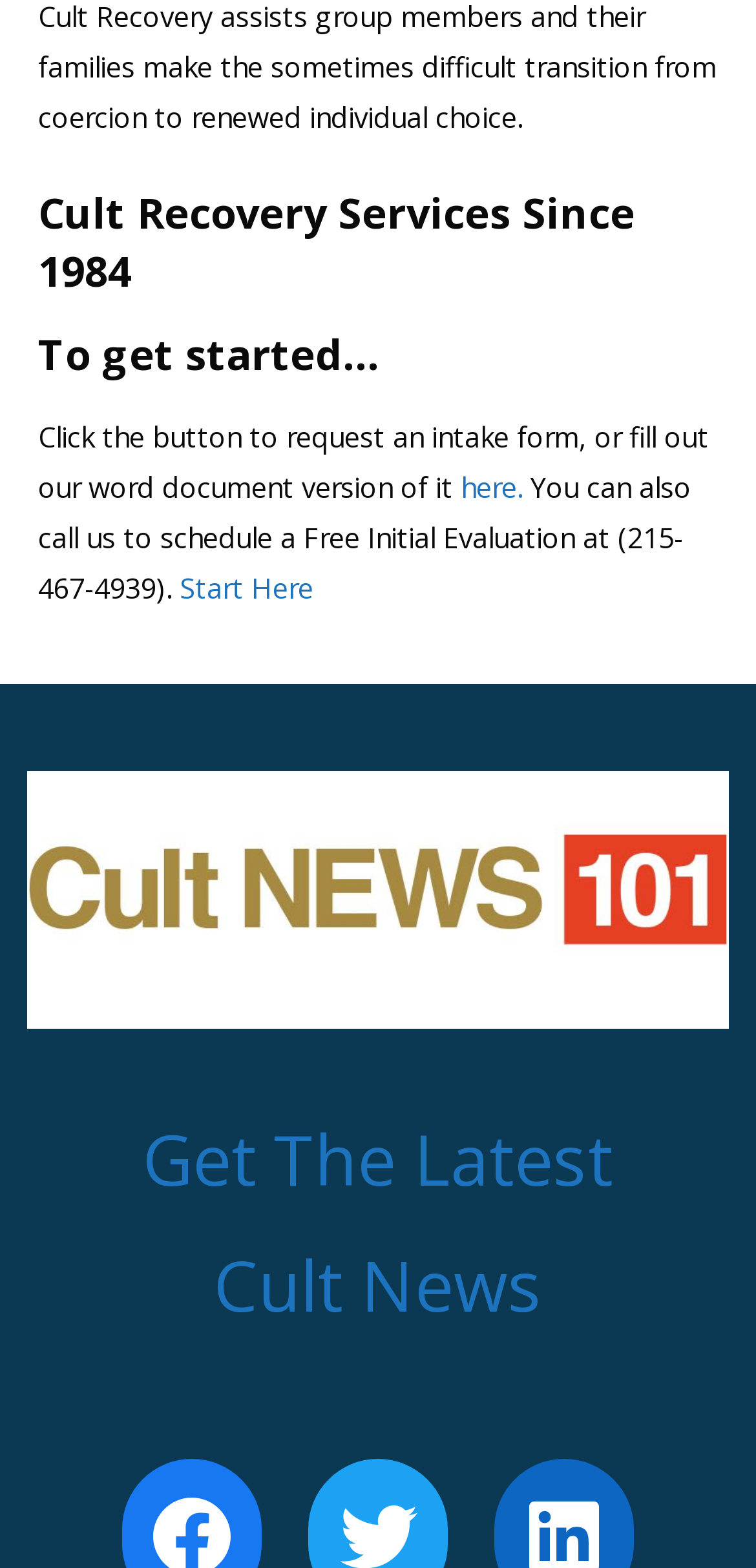Kindly respond to the following question with a single word or a brief phrase: 
What is the alternative to clicking the button?

Fill out the word document version